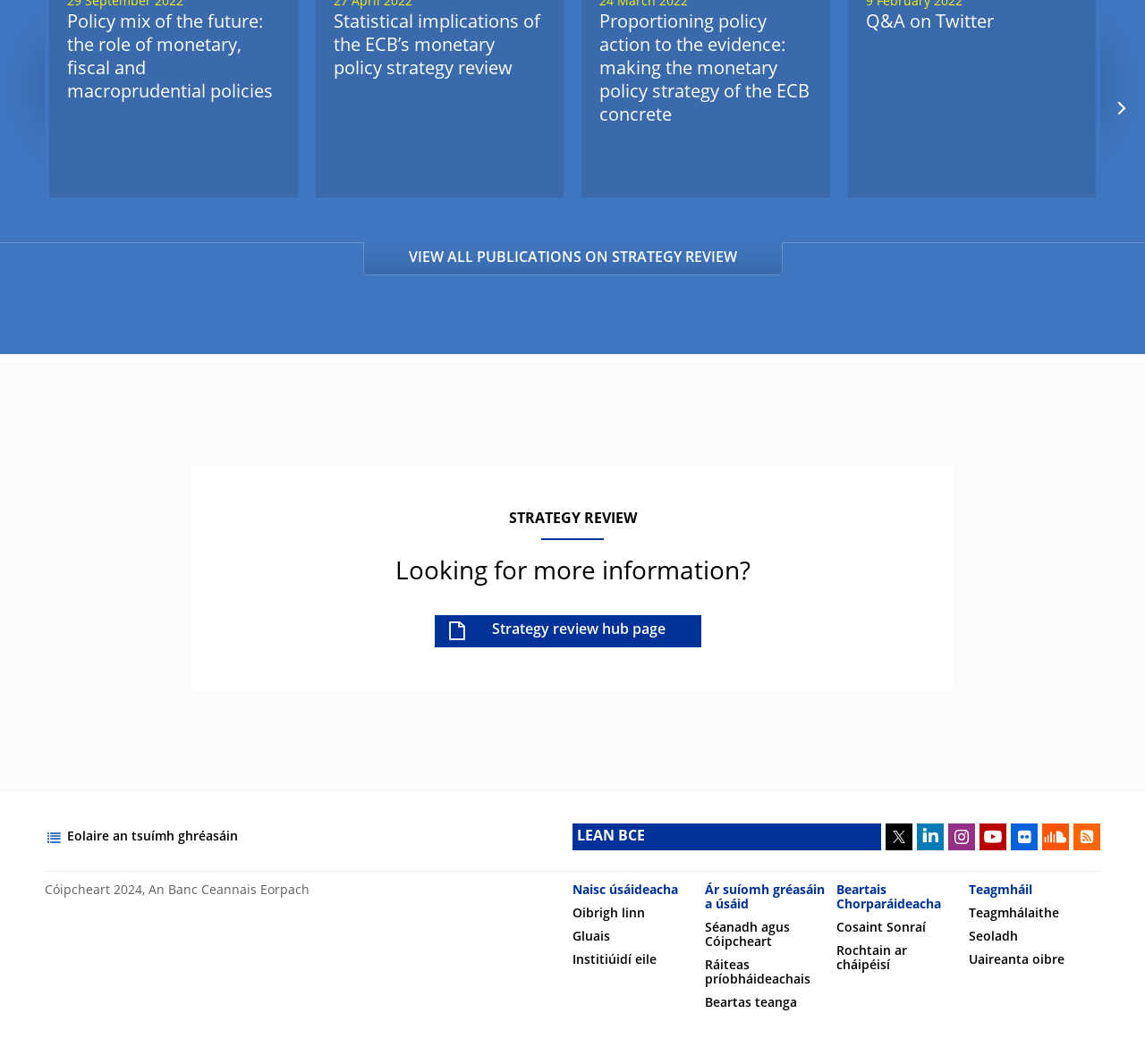Determine the bounding box of the UI component based on this description: "LEAN BCE". The bounding box coordinates should be four float values between 0 and 1, i.e., [left, top, right, bottom].

[0.5, 0.774, 0.77, 0.8]